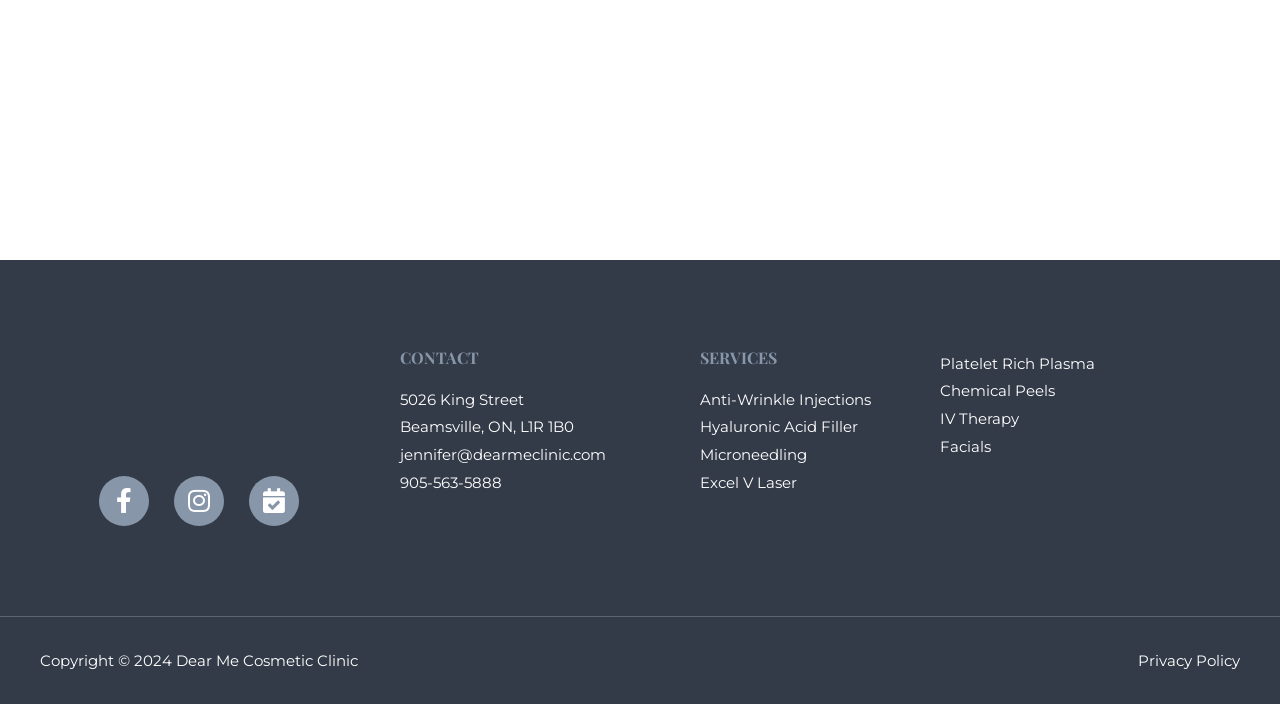What is the clinic's address?
Answer the question in as much detail as possible.

I found the clinic's address by looking at the links under the 'CONTACT' heading, which provides the address as '5026 King Street Beamsville, ON, L1R 1B0'.